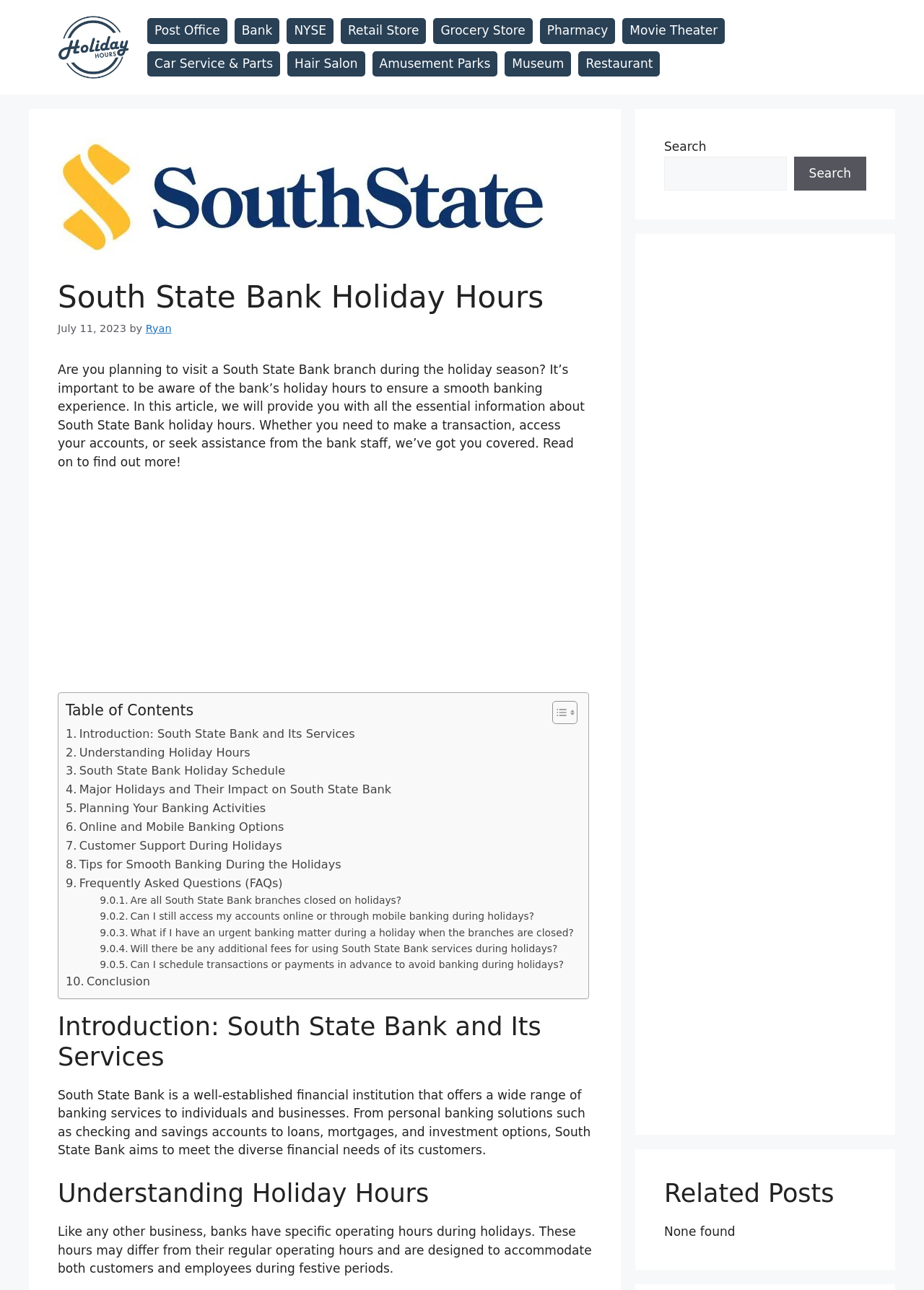Provide a thorough summary of the webpage.

The webpage is about South State Bank's holiday hours, providing information to customers about the bank's operating hours during the festive season. At the top of the page, there is a banner with a link to "Holiday Hours" and an image with the same label. Below the banner, there is a navigation menu with links to various categories, including "Post Office", "Bank", "NYSE", and others.

The main content of the page is divided into sections, starting with a heading "South State Bank Holiday Hours" followed by a brief introduction to the bank and its services. The next section, "Understanding Holiday Hours", explains the concept of holiday hours and how they differ from regular operating hours.

The page then provides a table of contents with links to various sections, including "Introduction: South State Bank and Its Services", "Understanding Holiday Hours", "South State Bank Holiday Schedule", and others. Each section provides detailed information about the bank's holiday hours, including a schedule of holidays and their impact on the bank's operations.

There are also several links to frequently asked questions, such as "Are all South State Bank branches closed on holidays?" and "Can I still access my accounts online or through mobile banking during holidays?". The page concludes with a section on "Tips for Smooth Banking During the Holidays" and a final section on "Conclusion".

On the right side of the page, there are three complementary sections, each containing an advertisement or a search bar. The search bar allows users to search for specific information on the page. At the bottom of the page, there is a section labeled "Related Posts", but it appears to be empty, with a message stating "None found".